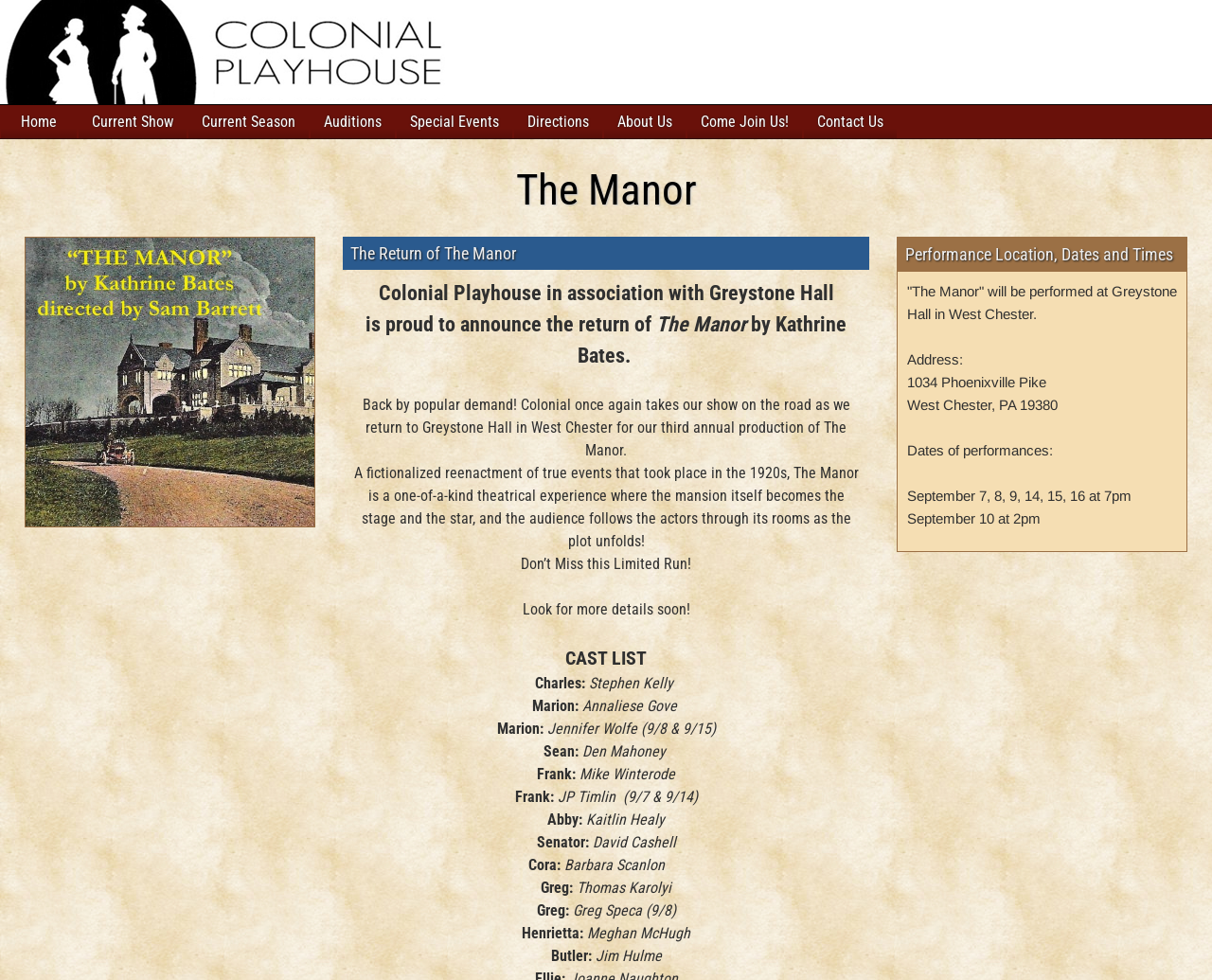Determine the bounding box coordinates of the element's region needed to click to follow the instruction: "Click the 'Home' link". Provide these coordinates as four float numbers between 0 and 1, formatted as [left, top, right, bottom].

[0.001, 0.107, 0.063, 0.141]